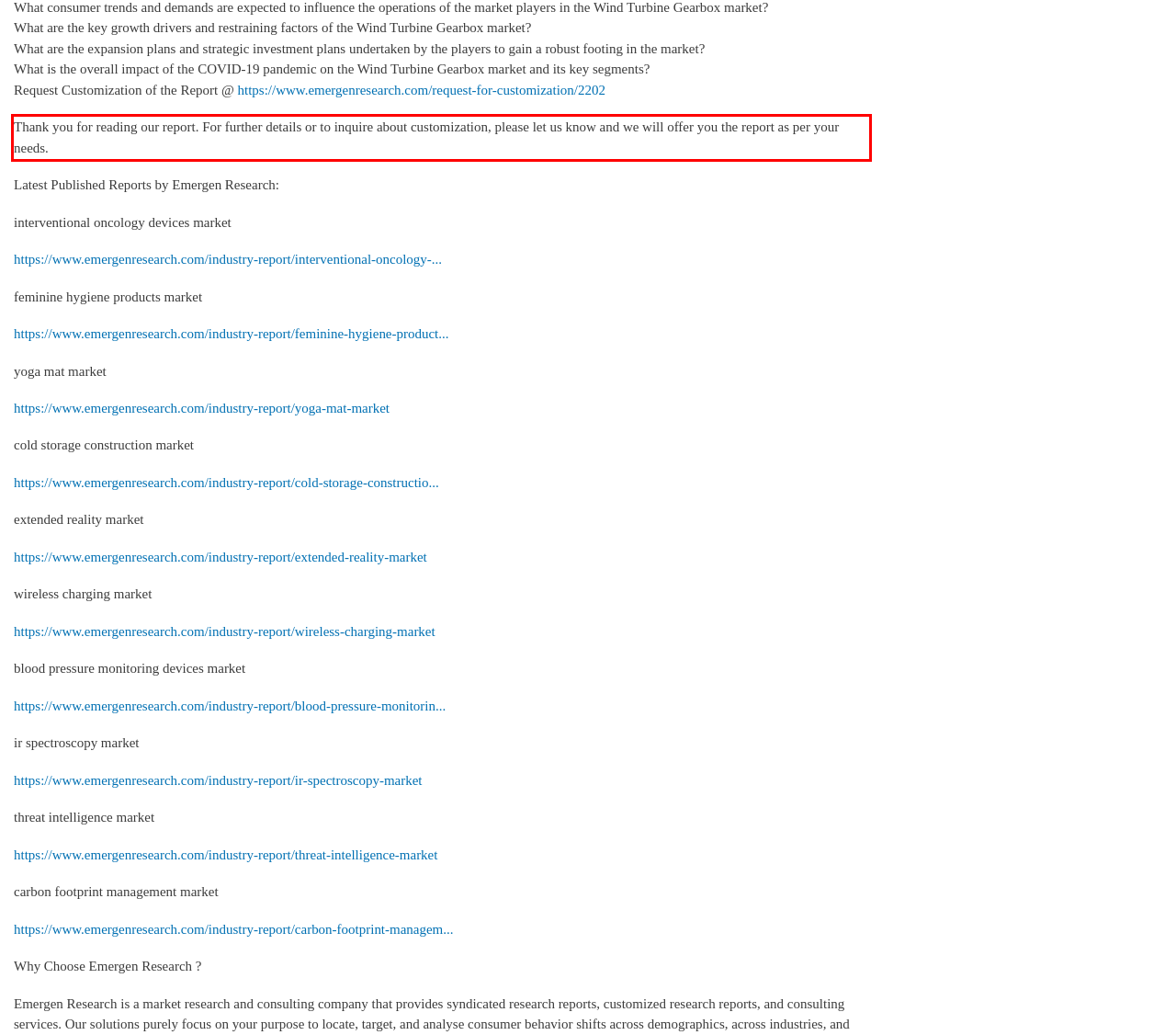You are provided with a screenshot of a webpage containing a red bounding box. Please extract the text enclosed by this red bounding box.

Thank you for reading our report. For further details or to inquire about customization, please let us know and we will offer you the report as per your needs.